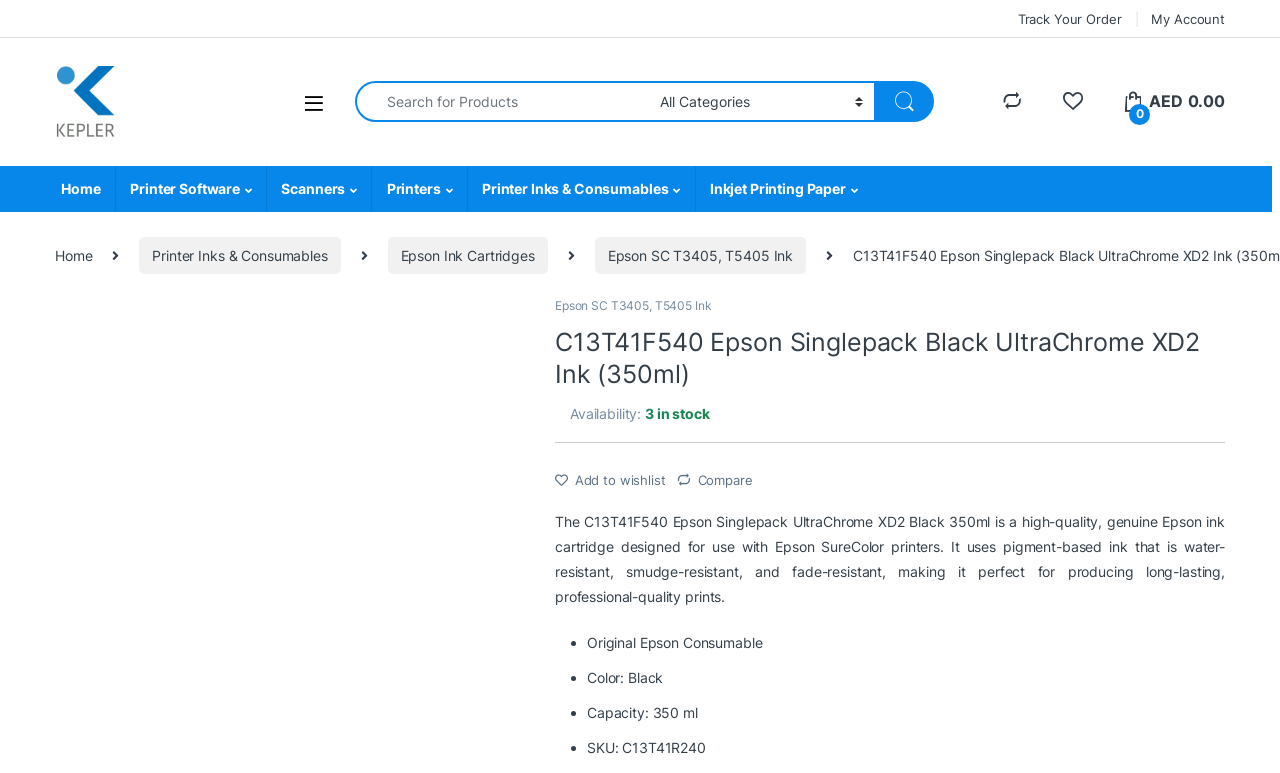Please find and generate the text of the main heading on the webpage.

C13T41F540 Epson Singlepack Black UltraChrome XD2 Ink (350ml)